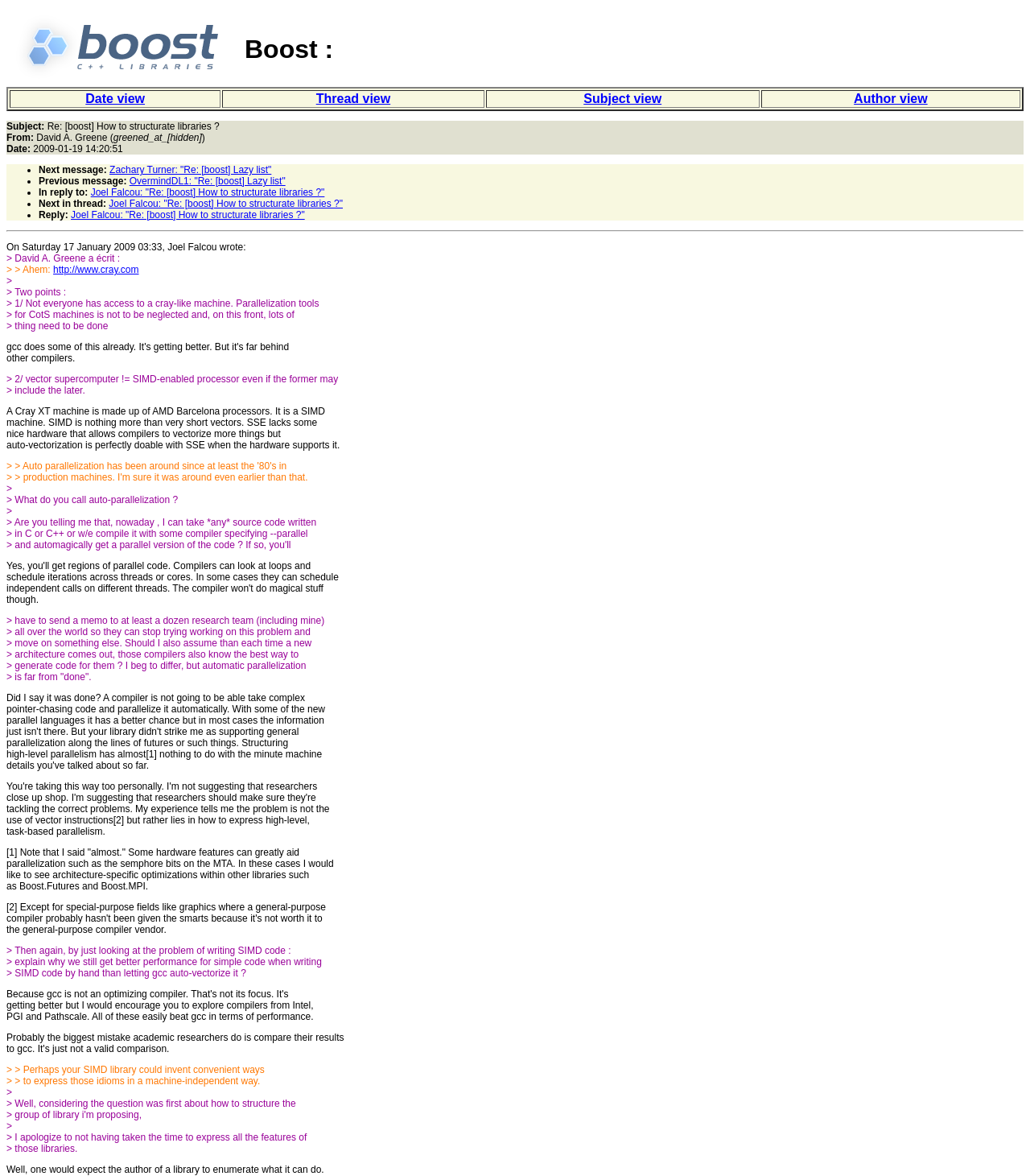Identify the bounding box coordinates of the area you need to click to perform the following instruction: "Click the 'Reply' link".

[0.069, 0.178, 0.296, 0.188]